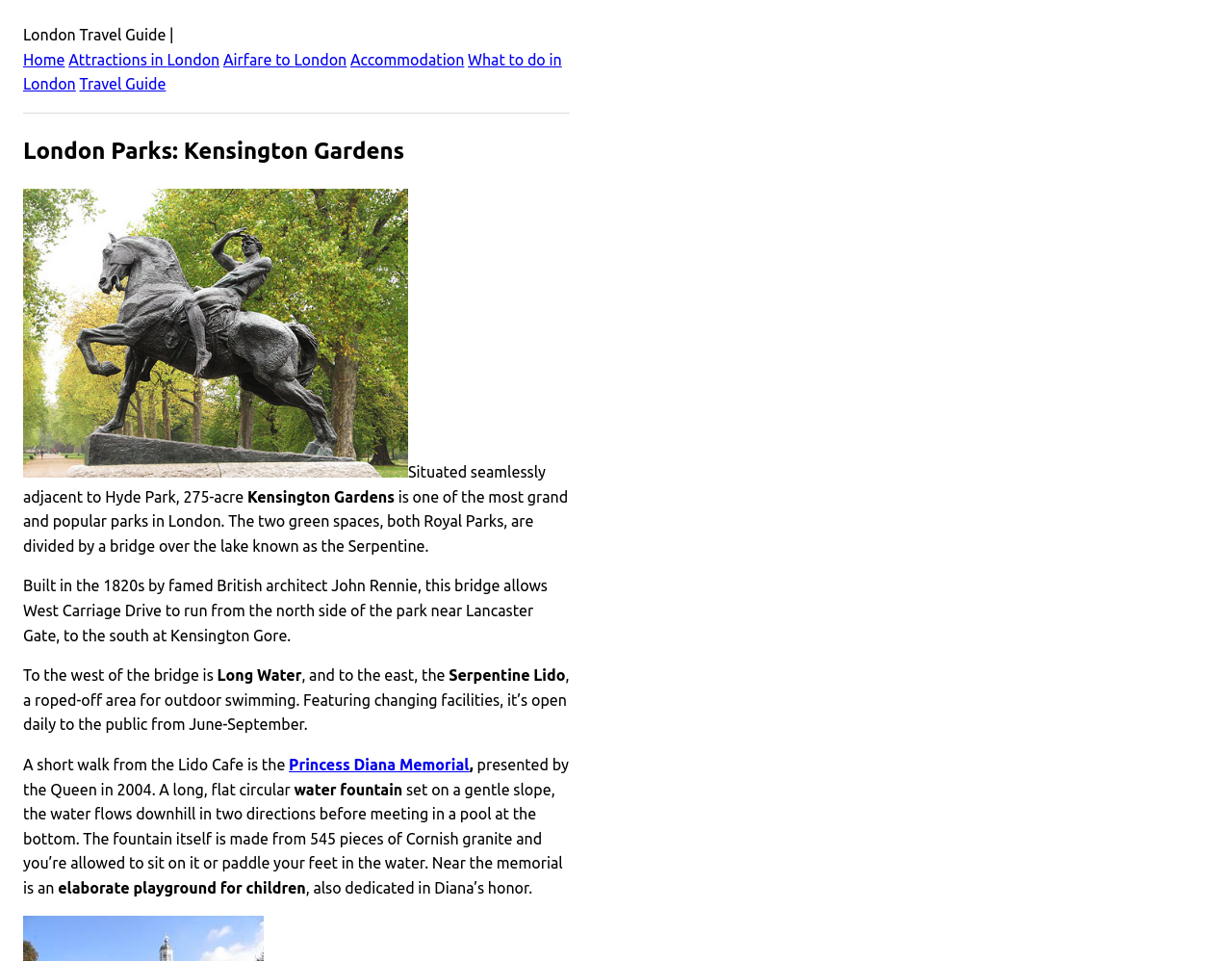Use a single word or phrase to answer this question: 
What is Long Water?

A part of Kensington Gardens